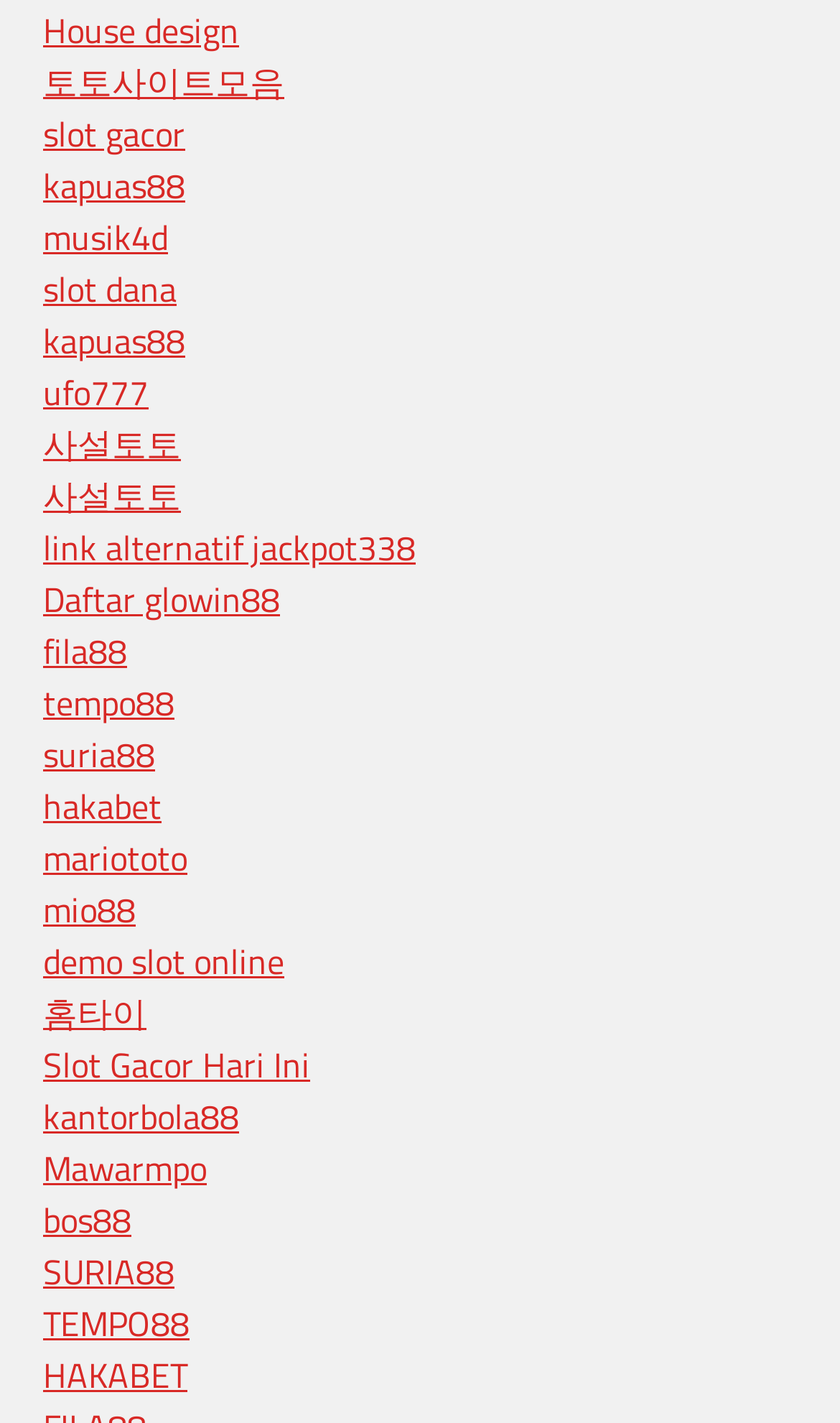Give a one-word or phrase response to the following question: What is the first link on the webpage?

House design